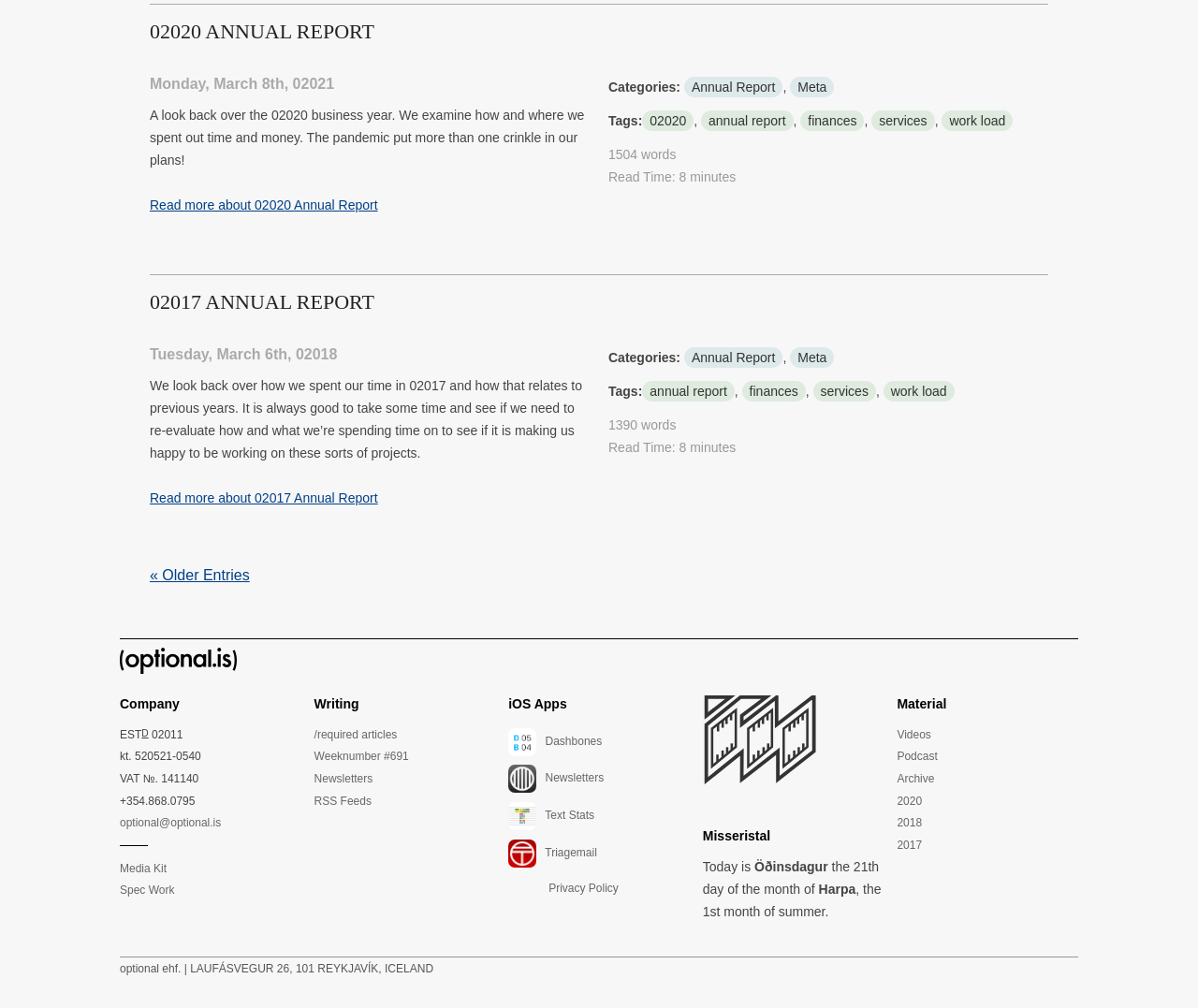Provide a short answer using a single word or phrase for the following question: 
How many minutes does it take to read the 2020 Annual Report?

8 minutes